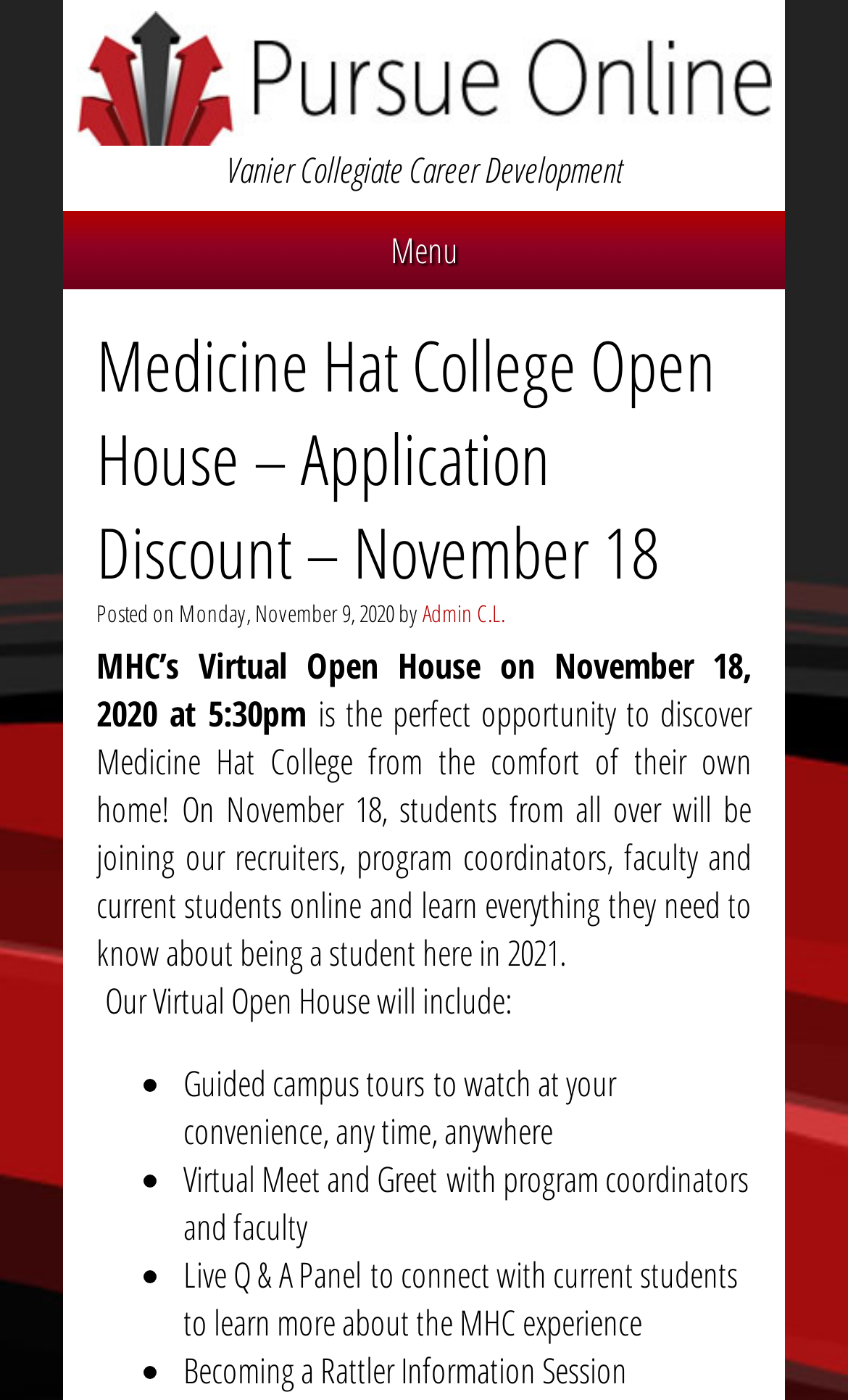Provide a short, one-word or phrase answer to the question below:
Who is the author of the post?

Admin C.L.